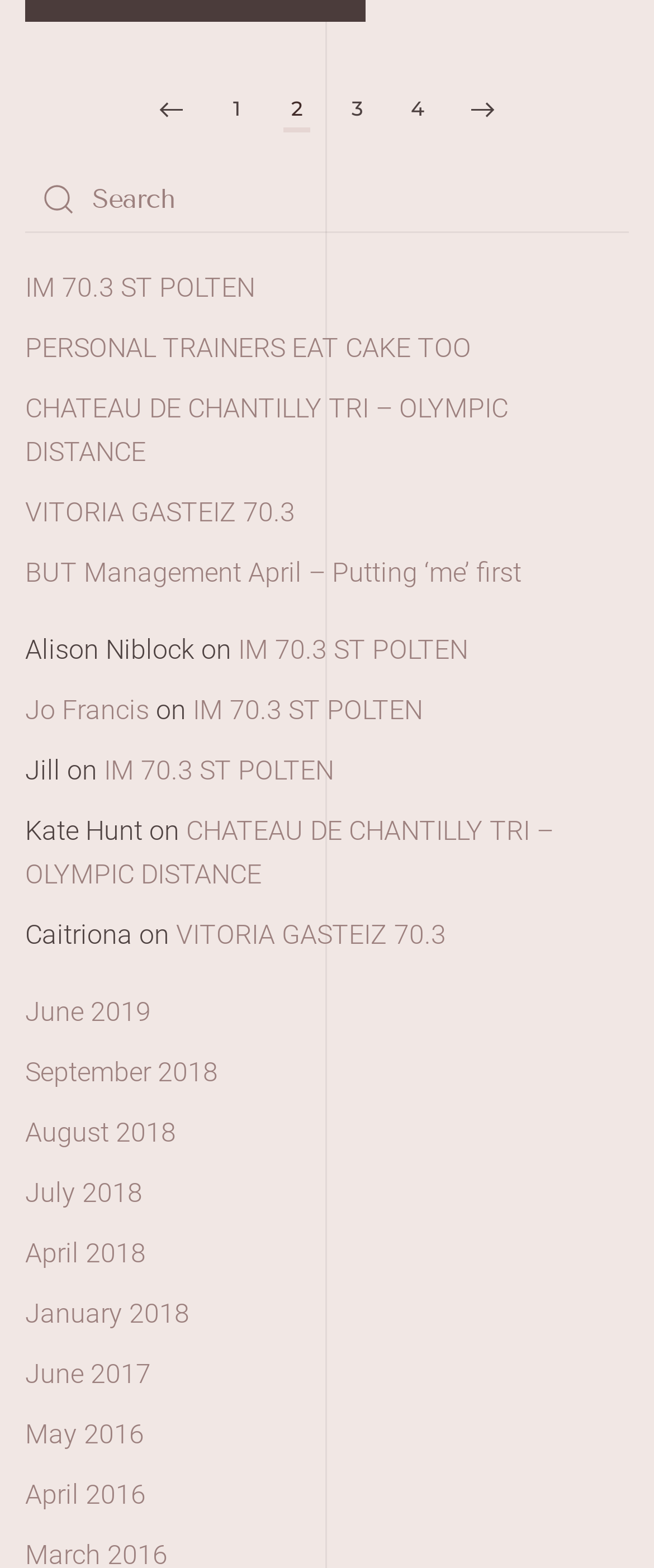Using the format (top-left x, top-left y, bottom-right x, bottom-right y), and given the element description, identify the bounding box coordinates within the screenshot: April 2016

[0.038, 0.943, 0.223, 0.964]